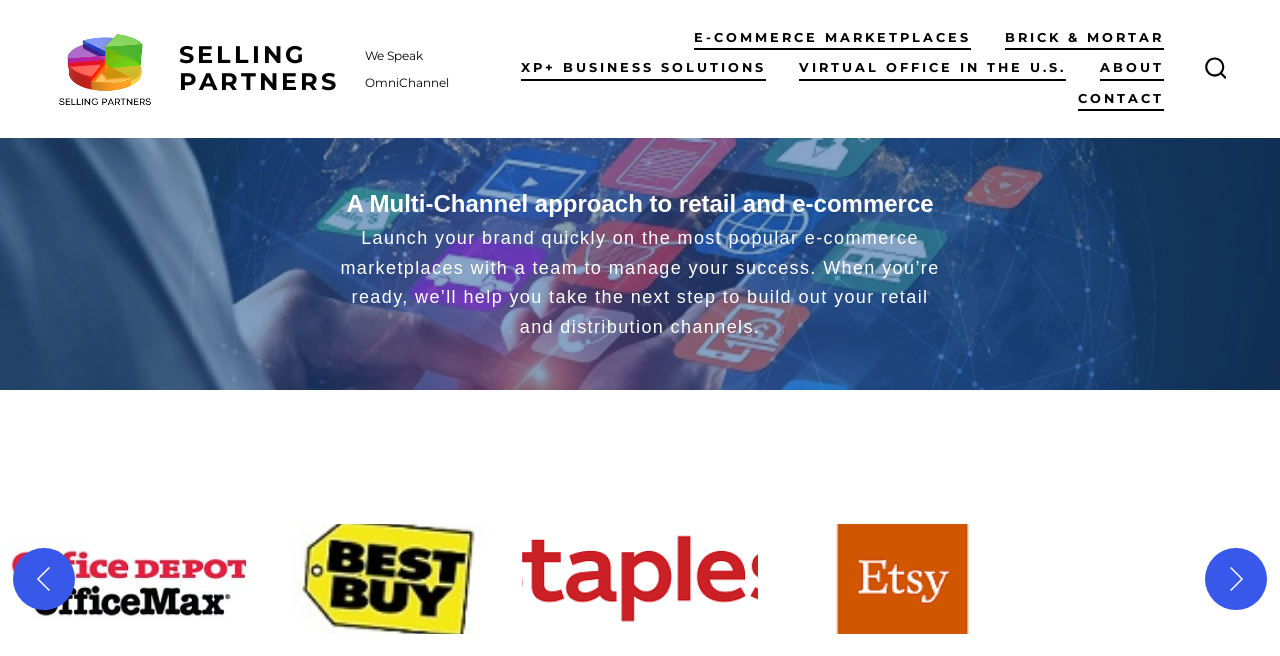What are the types of marketplaces mentioned on the webpage?
Refer to the image and provide a one-word or short phrase answer.

E-commerce marketplaces and Brick & Mortar